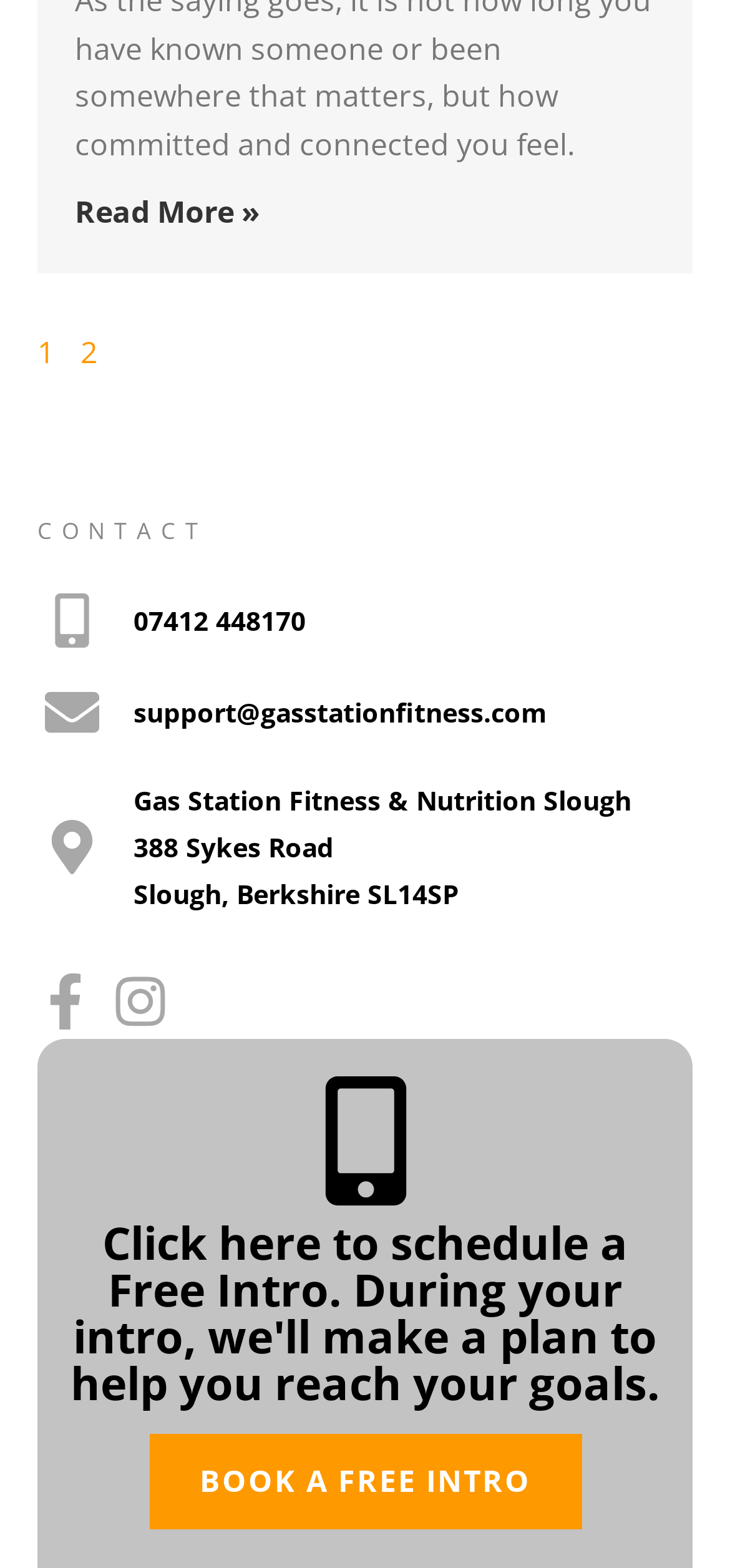Please find the bounding box for the UI element described by: "BOOK A FREE INTRO".

[0.204, 0.914, 0.796, 0.975]